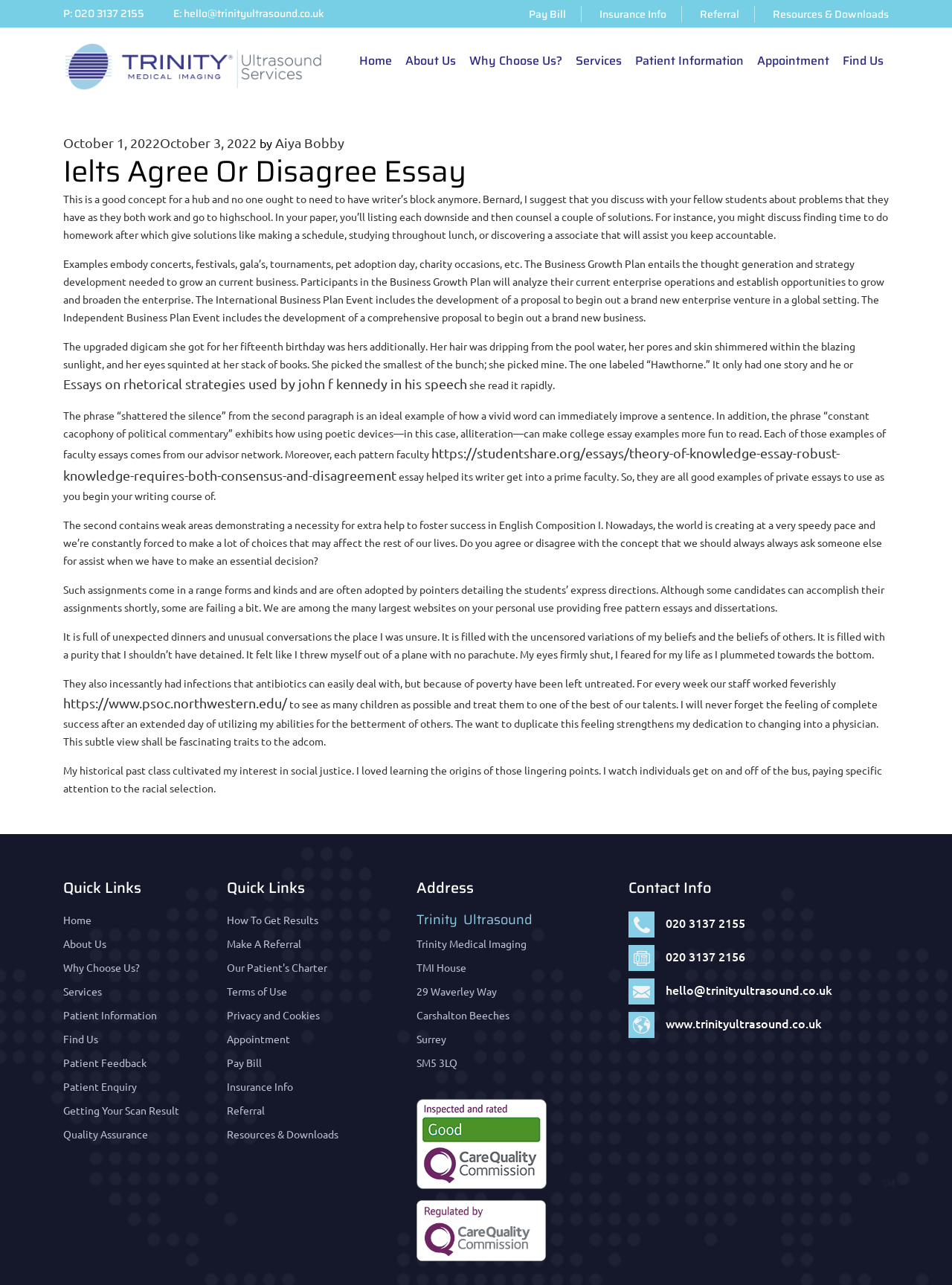Identify the bounding box coordinates for the element that needs to be clicked to fulfill this instruction: "Click the 'About Us' link". Provide the coordinates in the format of four float numbers between 0 and 1: [left, top, right, bottom].

[0.42, 0.04, 0.484, 0.054]